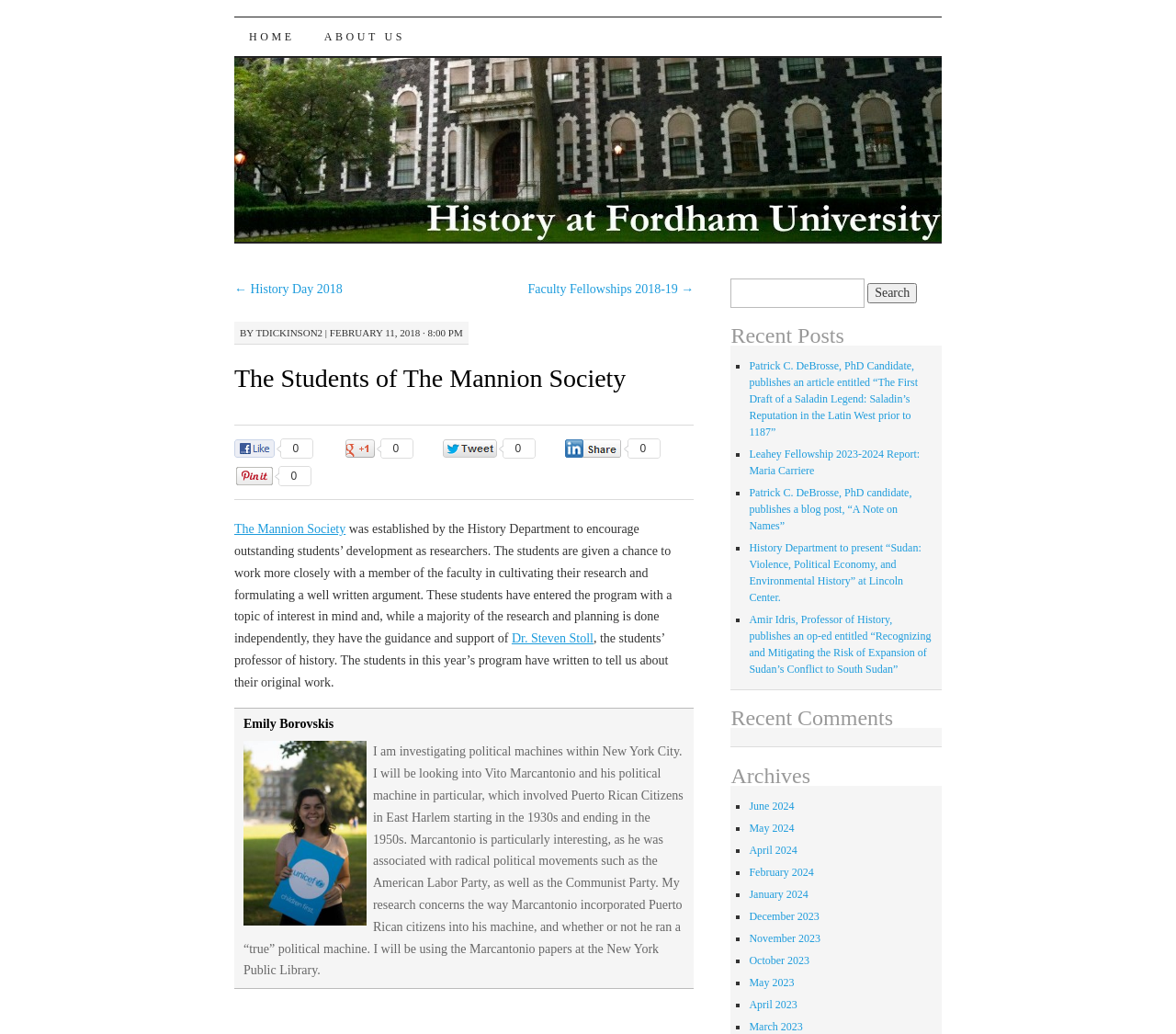Please determine the bounding box of the UI element that matches this description: The Mannion Society. The coordinates should be given as (top-left x, top-left y, bottom-right x, bottom-right y), with all values between 0 and 1.

[0.199, 0.505, 0.294, 0.518]